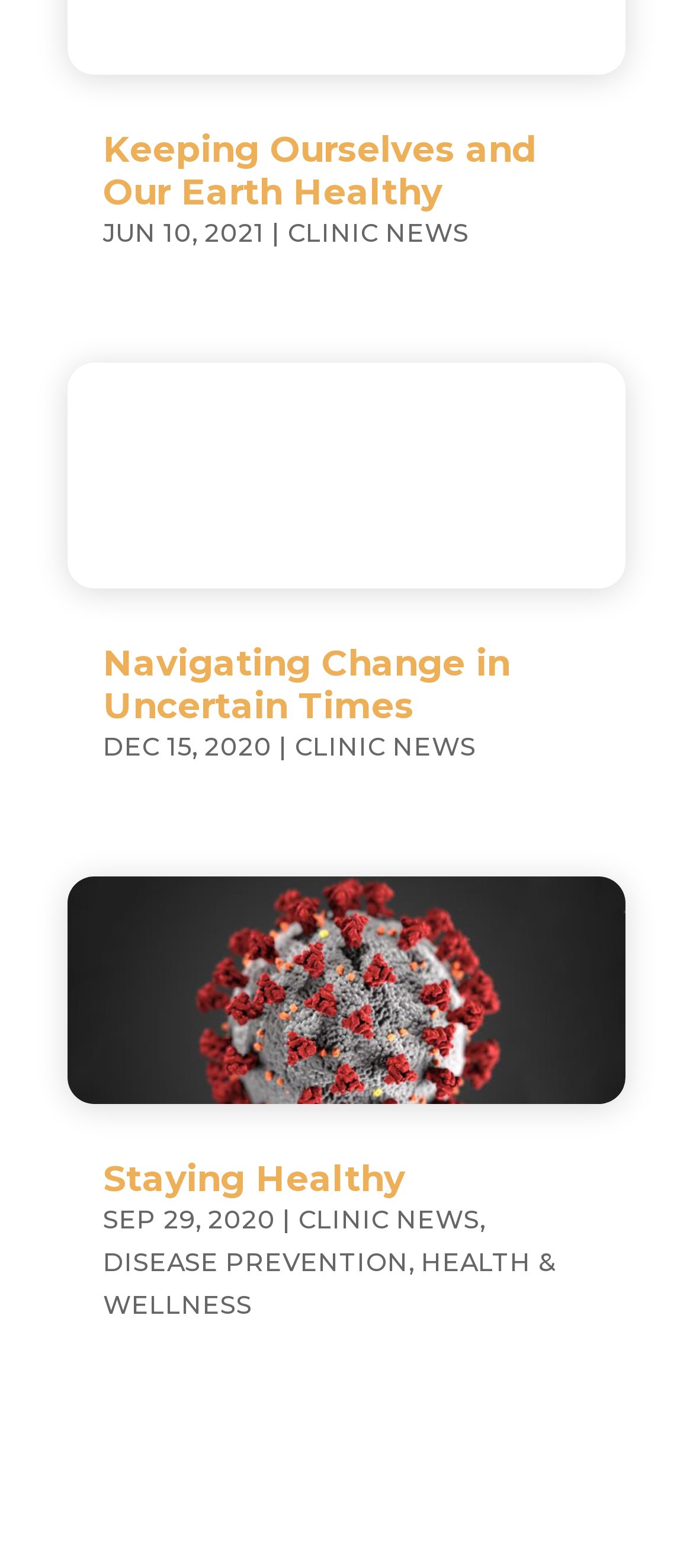Please provide a short answer using a single word or phrase for the question:
How many images are on this webpage?

3